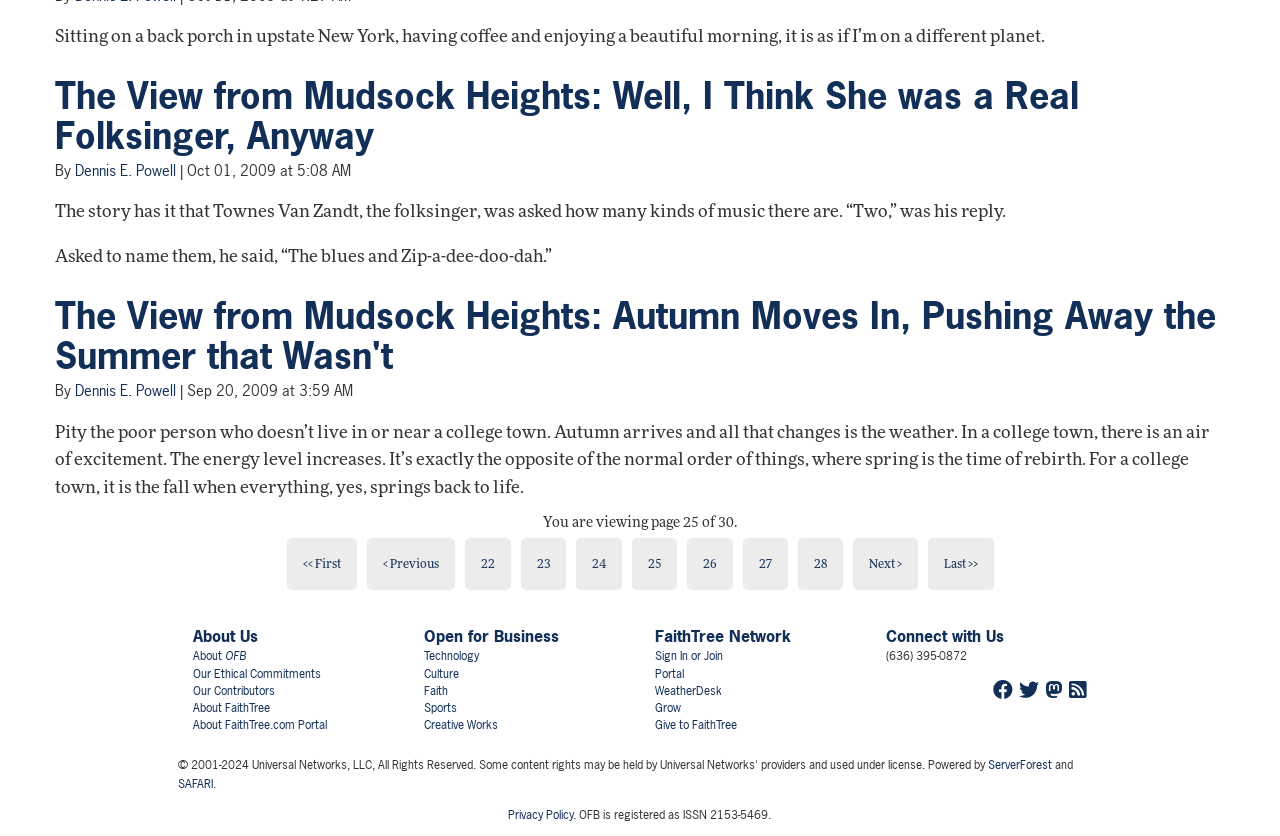Identify the bounding box coordinates of the region that should be clicked to execute the following instruction: "Click on the link to view the article 'The View from Mudsock Heights: Well, I Think She was a Real Folksinger, Anyway'".

[0.043, 0.086, 0.843, 0.191]